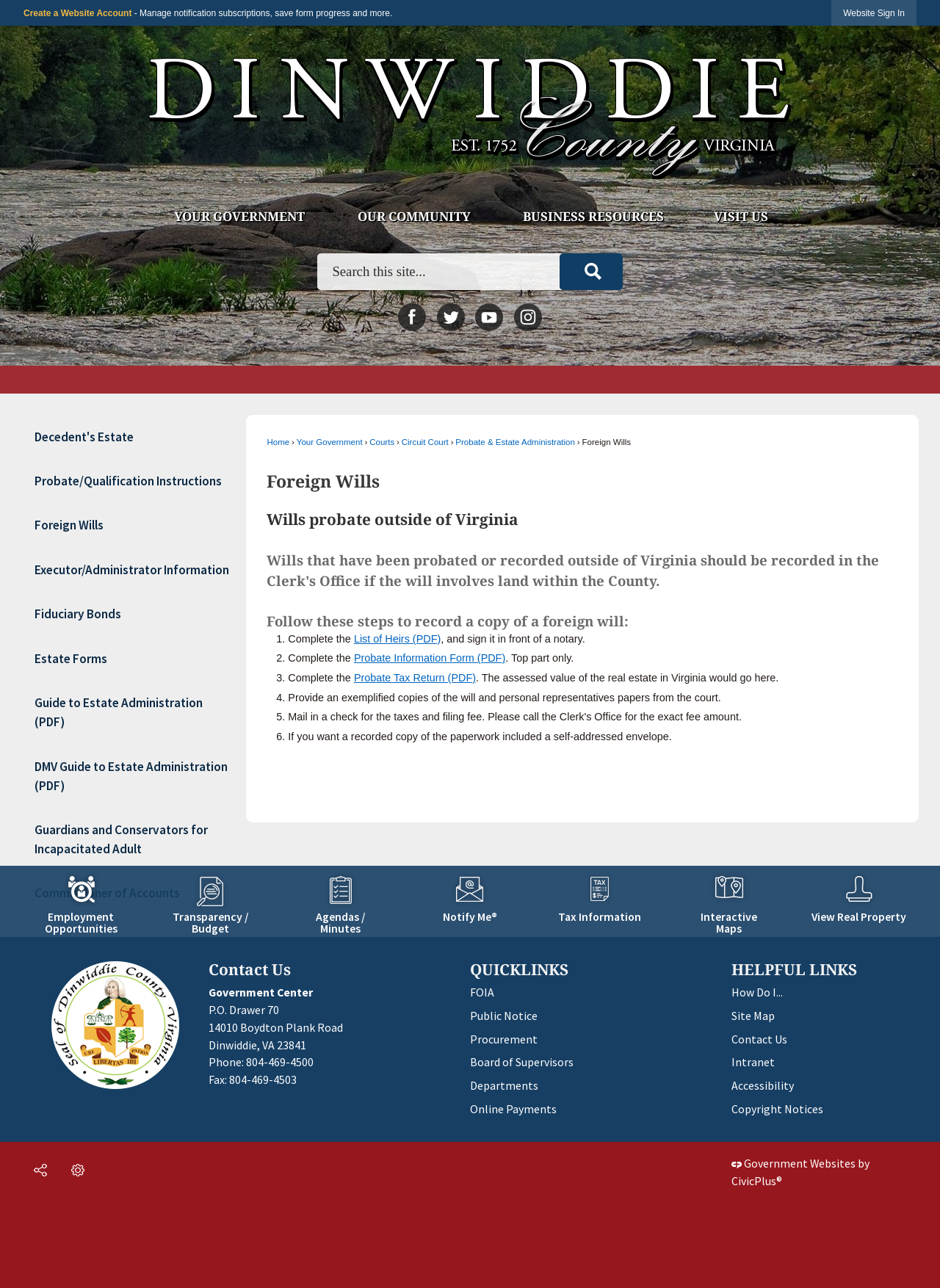Find the bounding box of the UI element described as: "Accessibility". The bounding box coordinates should be given as four float values between 0 and 1, i.e., [left, top, right, bottom].

[0.778, 0.837, 0.845, 0.848]